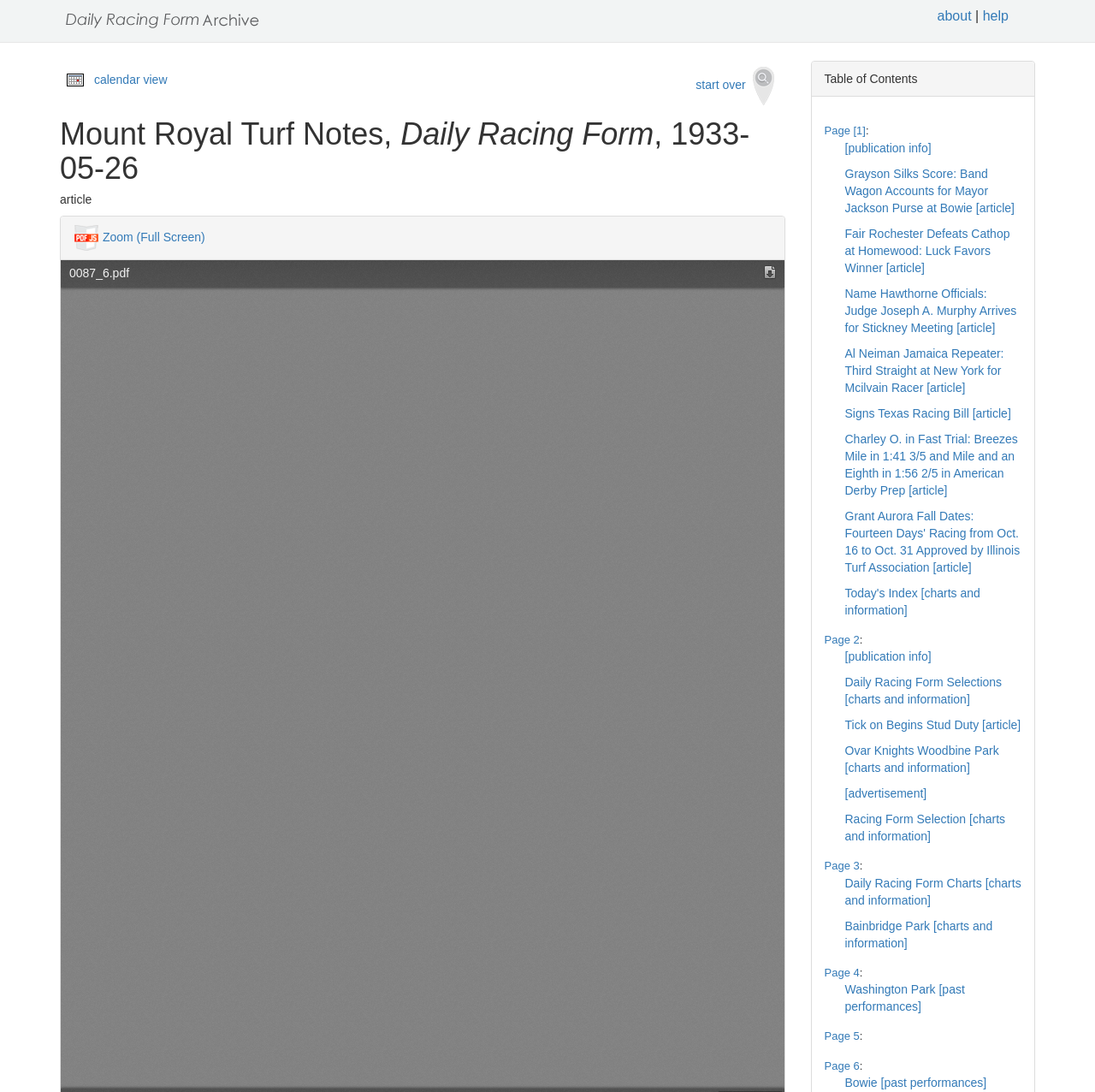Using a single word or phrase, answer the following question: 
What is the icon next to 'calendar view'?

calendar icon